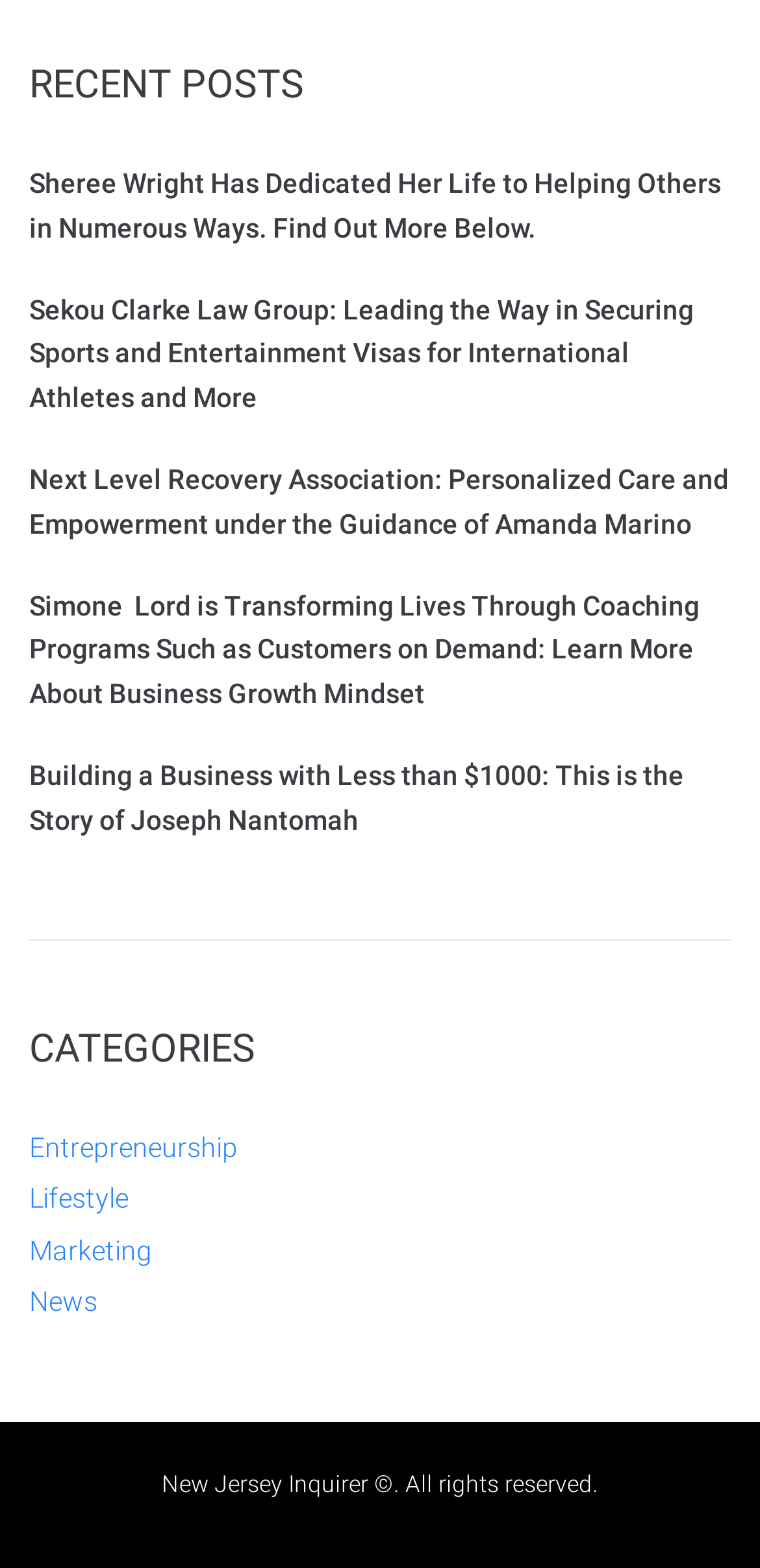Please identify the bounding box coordinates of the element that needs to be clicked to execute the following command: "view recent posts". Provide the bounding box using four float numbers between 0 and 1, formatted as [left, top, right, bottom].

[0.038, 0.035, 0.962, 0.072]